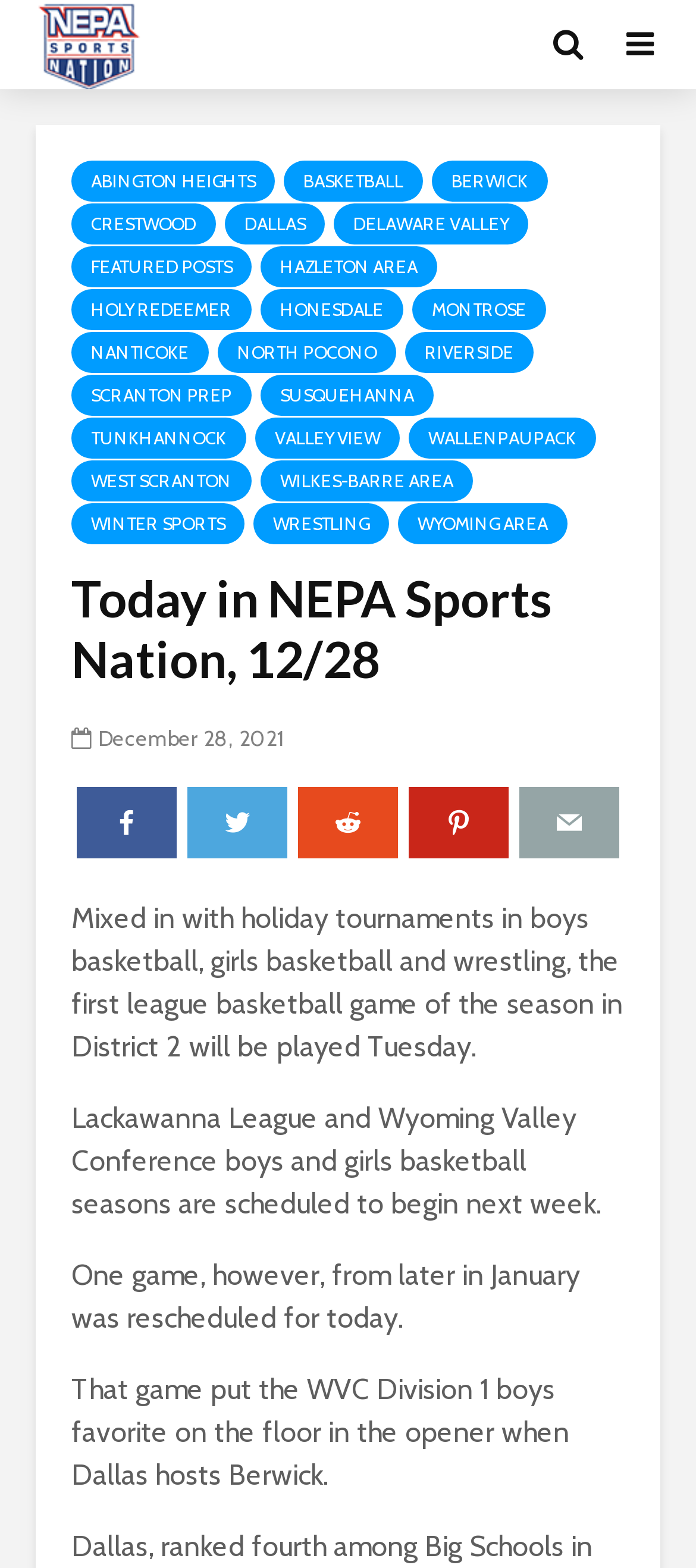Give a concise answer of one word or phrase to the question: 
What is the date mentioned on the webpage?

December 28, 2021